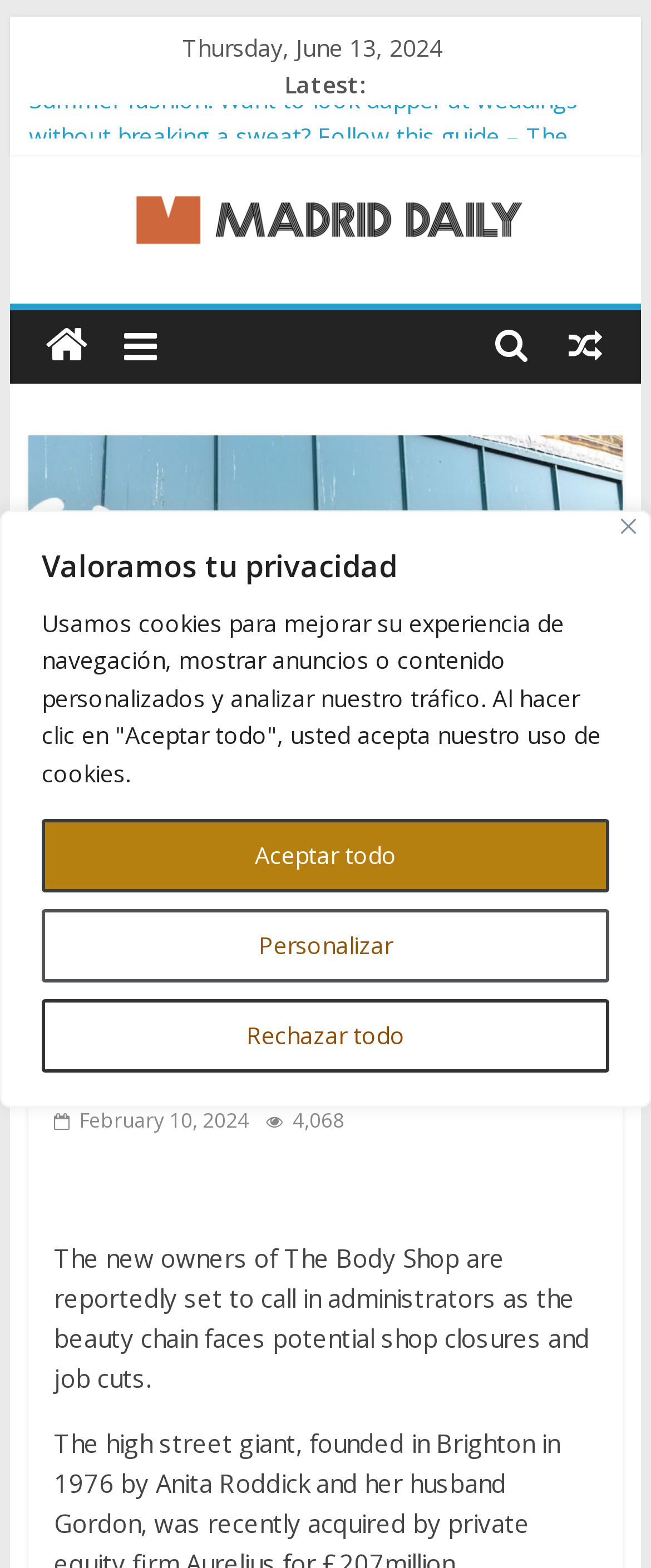Identify the bounding box for the UI element described as: "February 10, 2024". The coordinates should be four float numbers between 0 and 1, i.e., [left, top, right, bottom].

[0.083, 0.705, 0.383, 0.723]